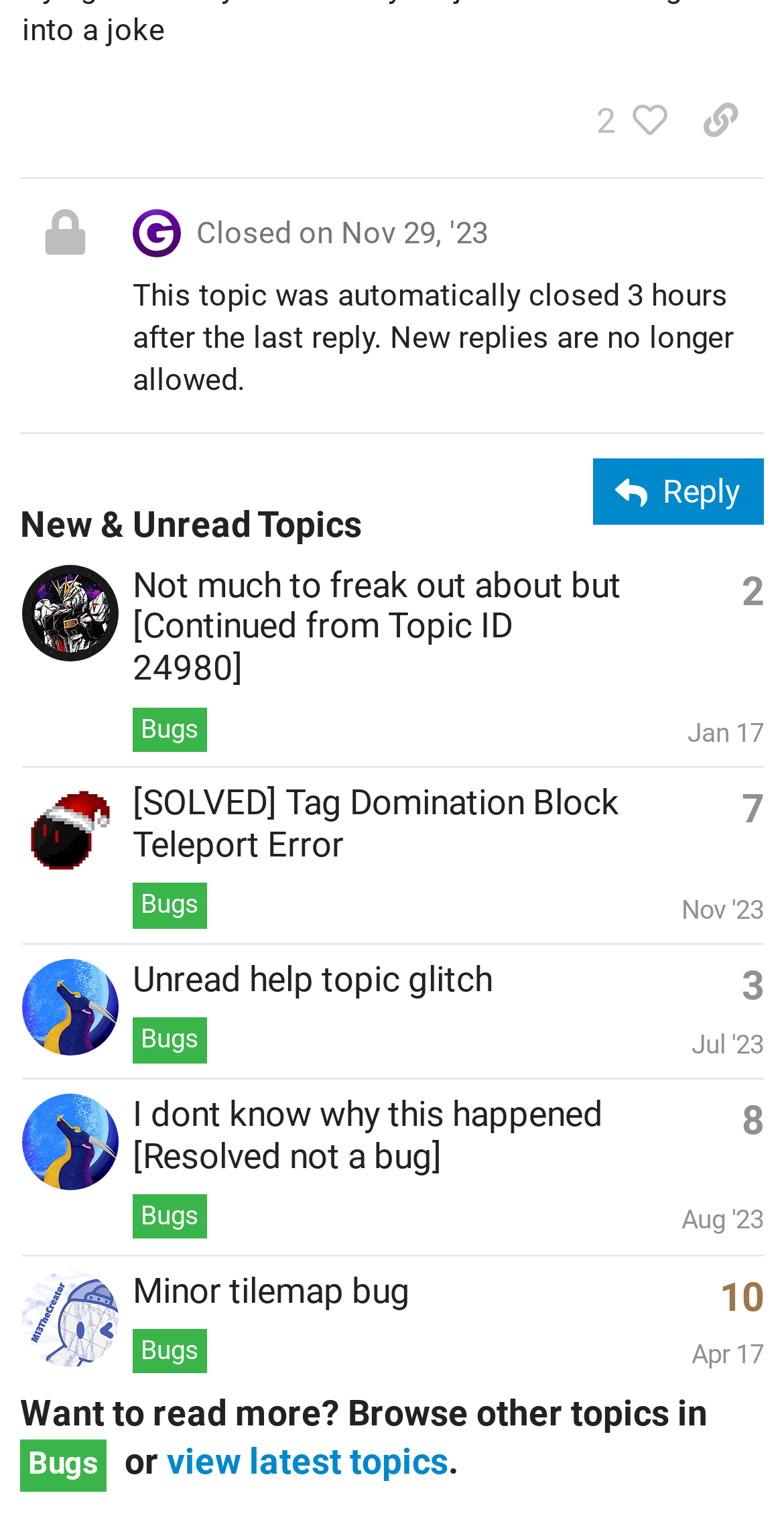Locate the bounding box coordinates of the region to be clicked to comply with the following instruction: "View latest topics". The coordinates must be four float numbers between 0 and 1, in the form [left, top, right, bottom].

[0.213, 0.939, 0.572, 0.965]